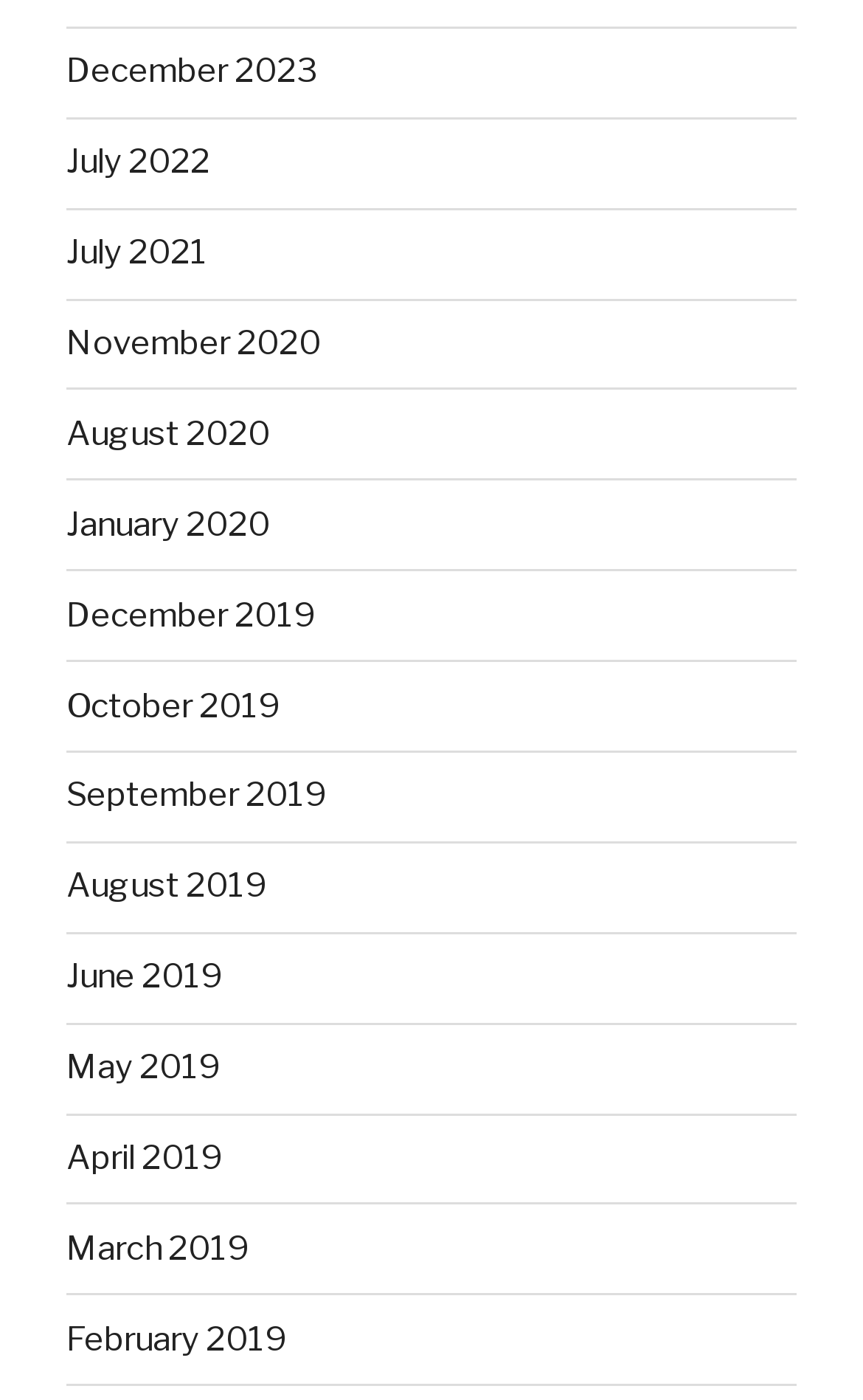Review the image closely and give a comprehensive answer to the question: How many links are available for the year 2020?

I examined the links on the webpage and found that there are two links for the year 2020, which are August 2020 and November 2020.